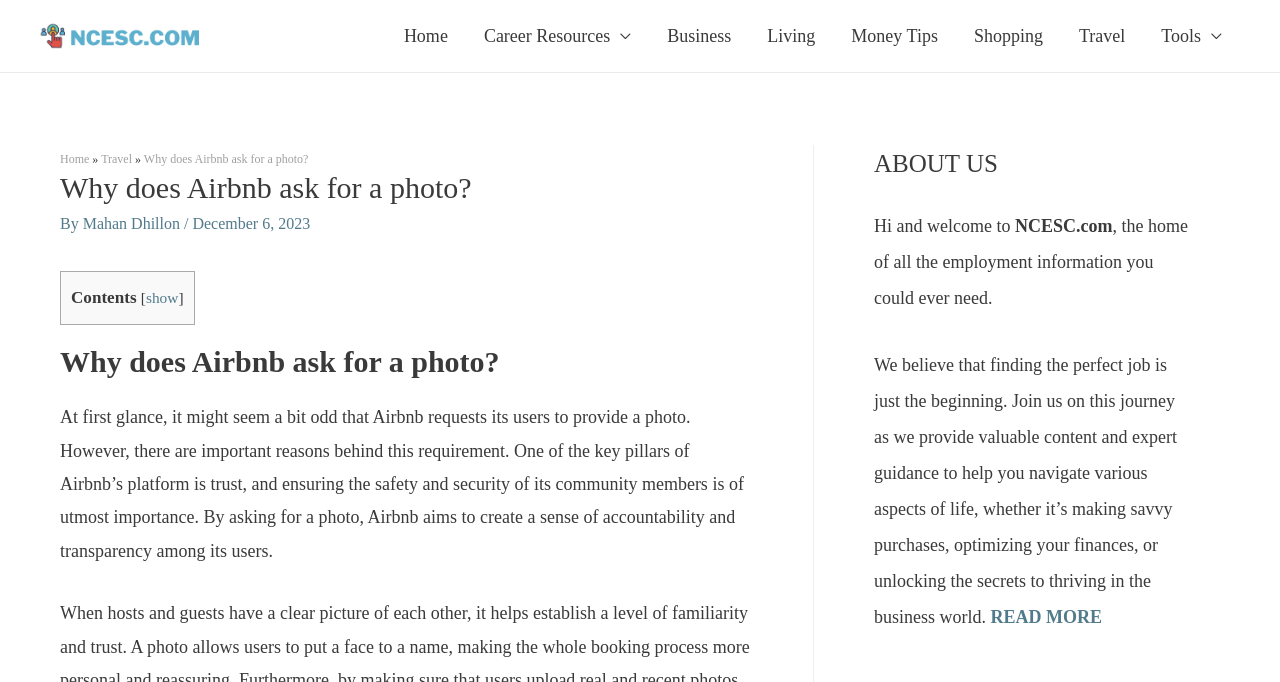Can you determine the main header of this webpage?

Why does Airbnb ask for a photo?